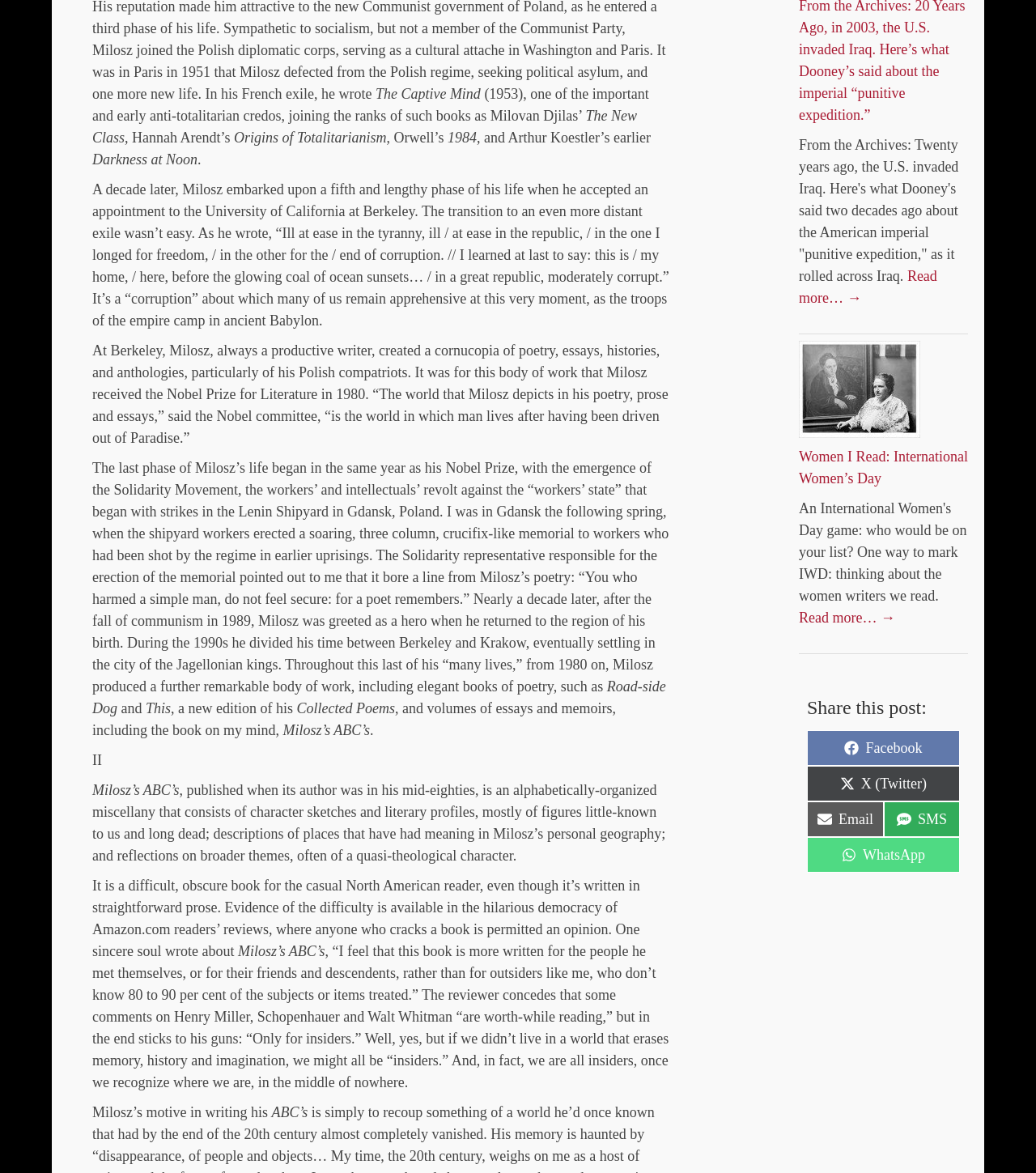Give a one-word or one-phrase response to the question: 
What is the event mentioned in the 'From the Archives' section?

U.S. invaded Iraq